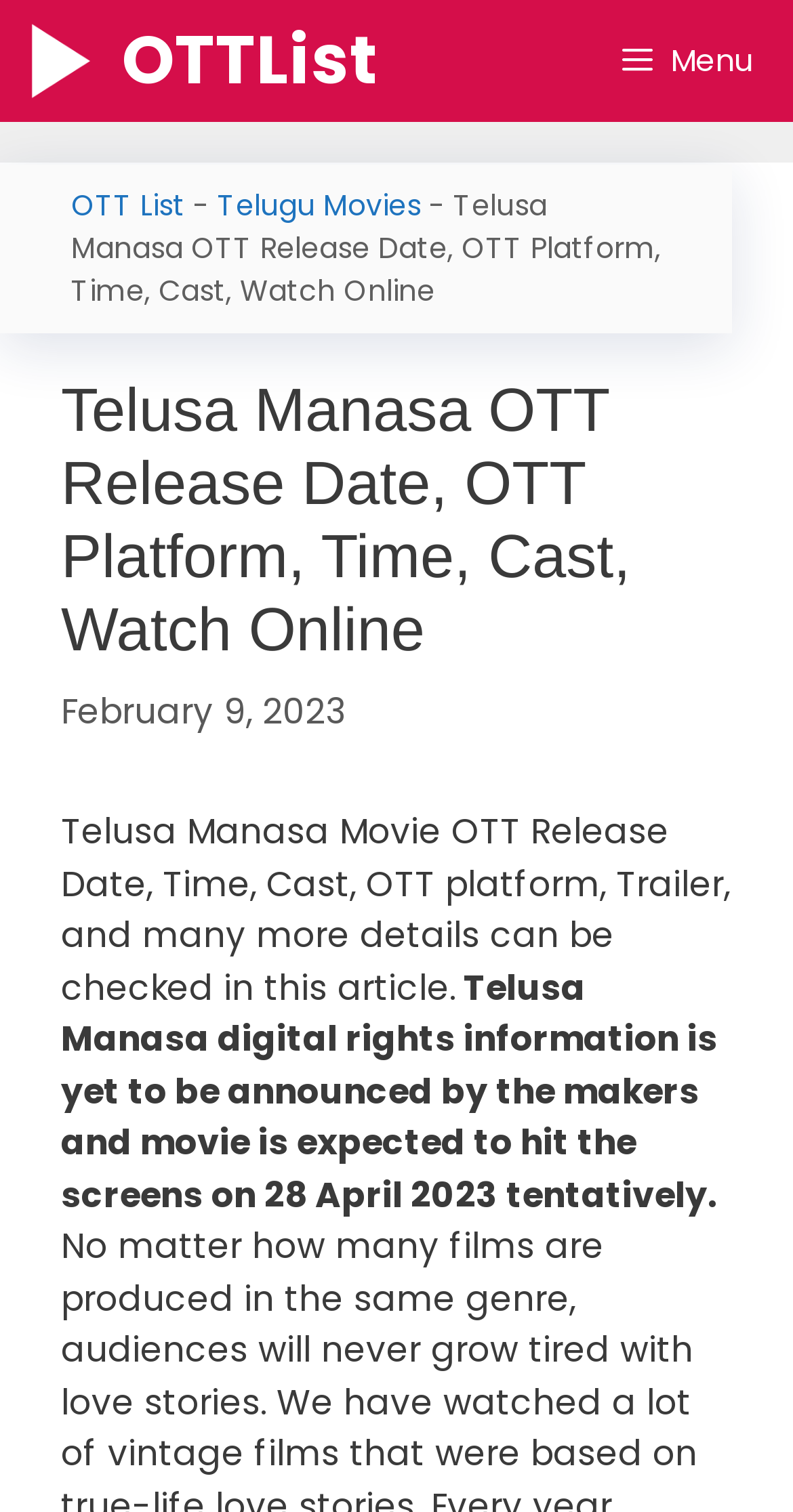Generate the title text from the webpage.

Telusa Manasa OTT Release Date, OTT Platform, Time, Cast, Watch Online